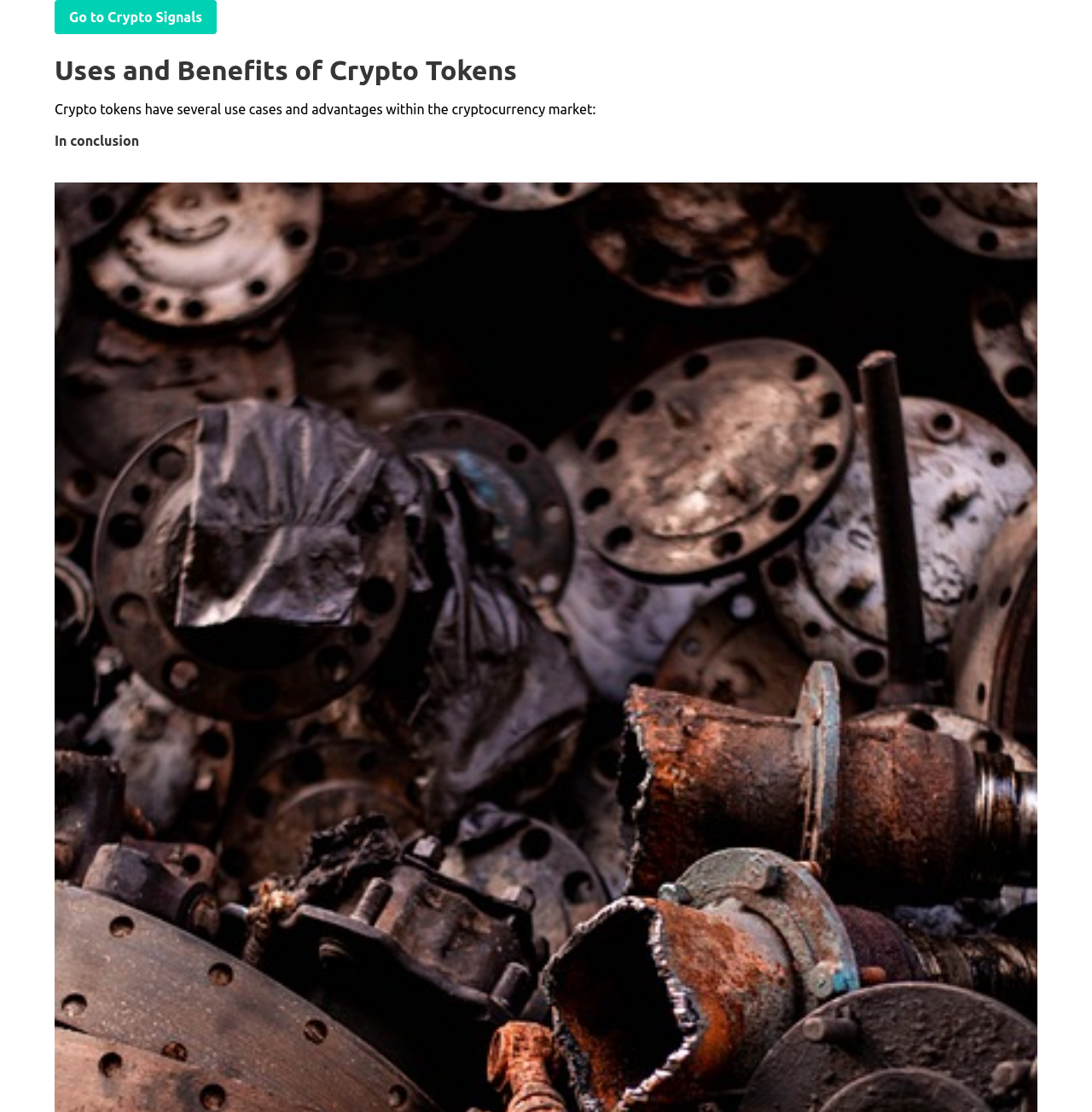What is the main heading displayed on the webpage? Please provide the text.

Uses and Benefits of Crypto Tokens